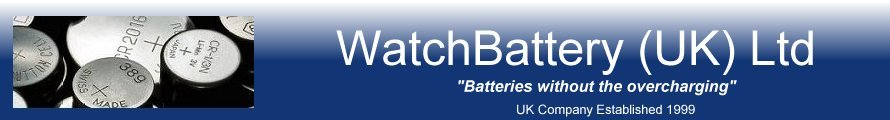What is the primary focus of WatchBattery (UK) Ltd's branding?
Answer the question with a detailed explanation, including all necessary information.

The logo of WatchBattery (UK) Ltd emphasizes the company's commitment to quality and customer satisfaction, which suggests that these are the core values that the brand aims to convey to its customers.